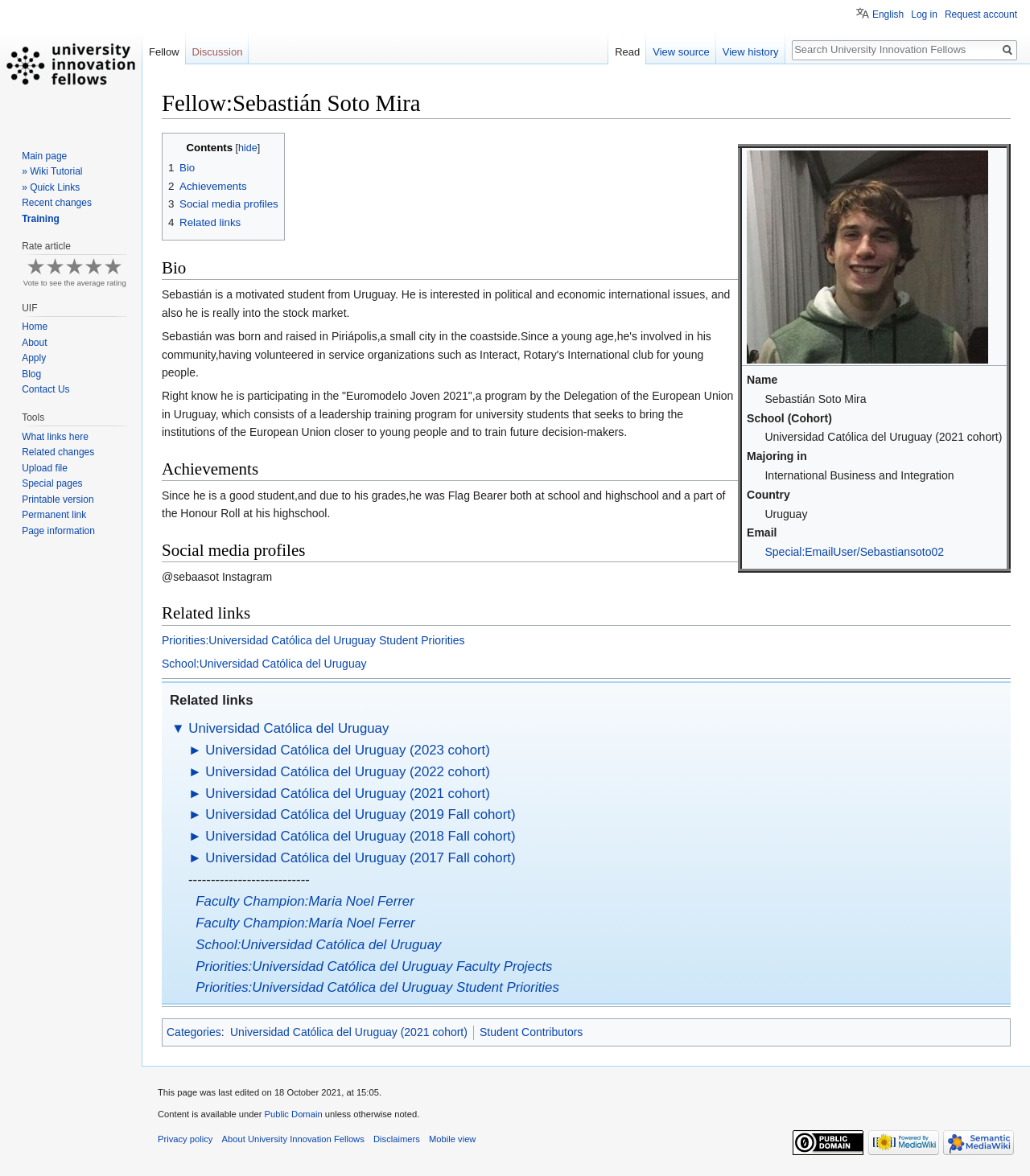Provide the bounding box coordinates of the section that needs to be clicked to accomplish the following instruction: "View Bio."

[0.157, 0.219, 0.717, 0.238]